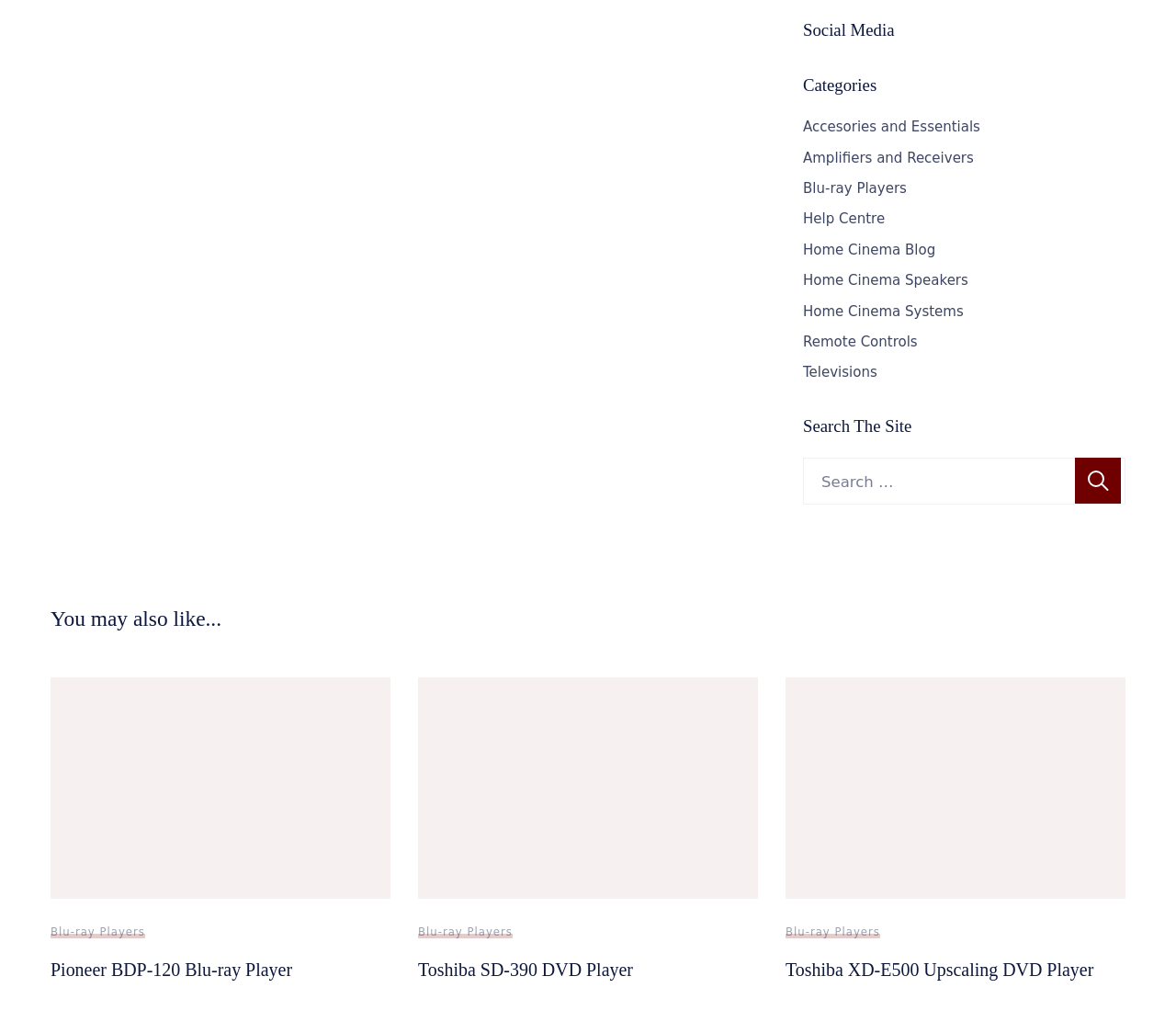Find the bounding box of the element with the following description: "Affordable Housing". The coordinates must be four float numbers between 0 and 1, formatted as [left, top, right, bottom].

None